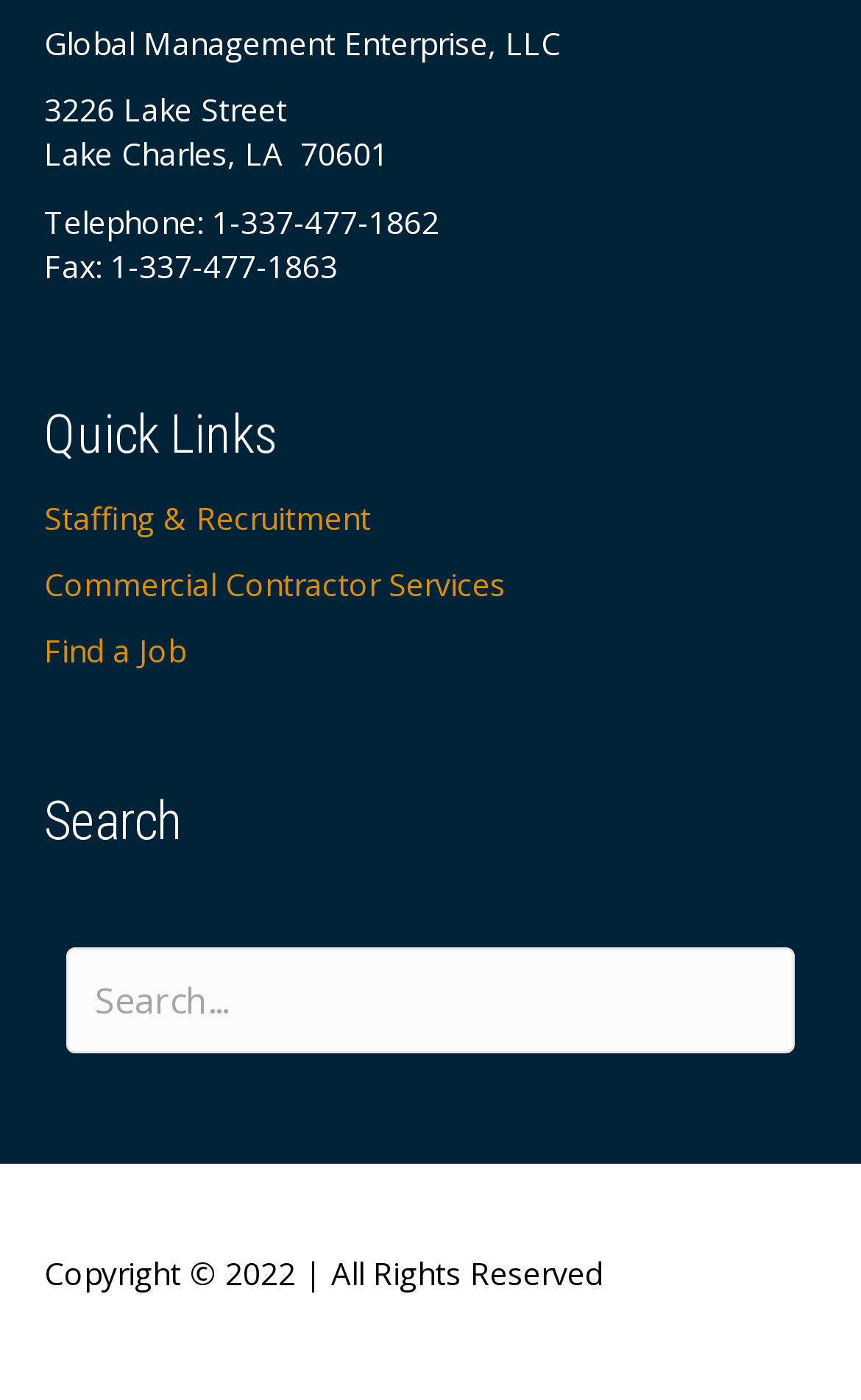What year is the copyright for?
Carefully analyze the image and provide a thorough answer to the question.

The copyright information is obtained from the last StaticText element at the bottom of the webpage, which reads 'Copyright © 2022 | All Rights Reserved'.